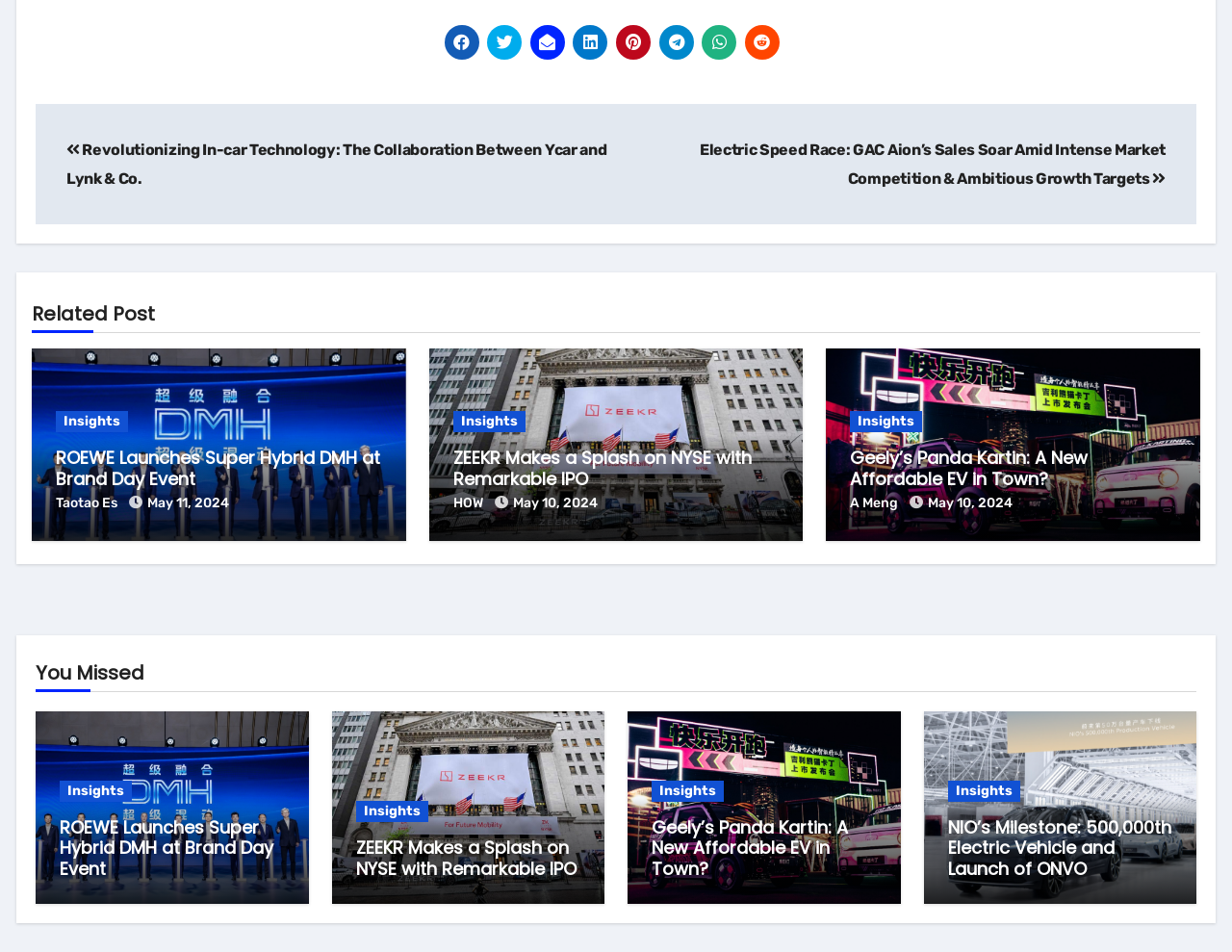Show me the bounding box coordinates of the clickable region to achieve the task as per the instruction: "View related post".

[0.026, 0.366, 0.329, 0.568]